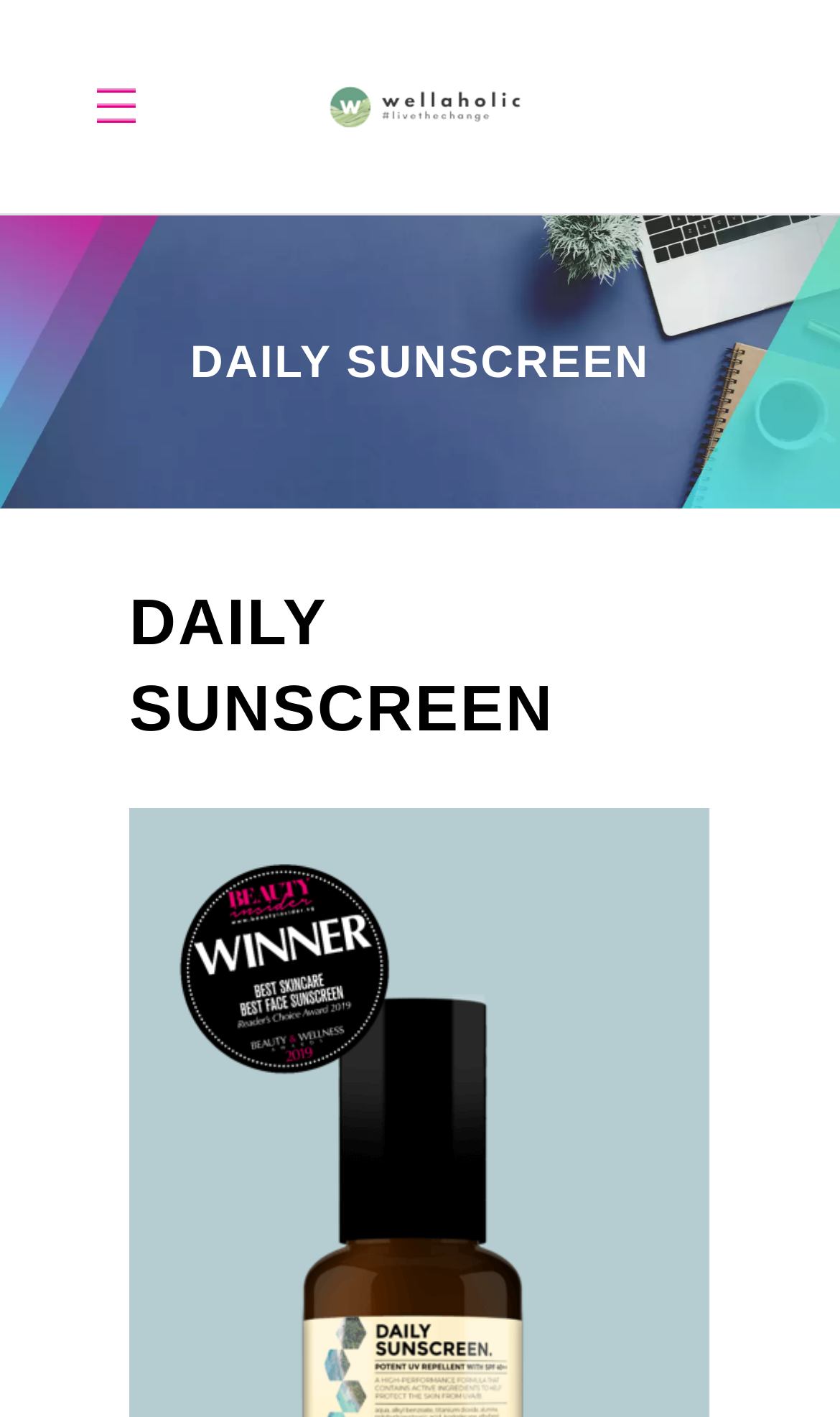Is there a table on the page?
Please look at the screenshot and answer using one word or phrase.

Yes